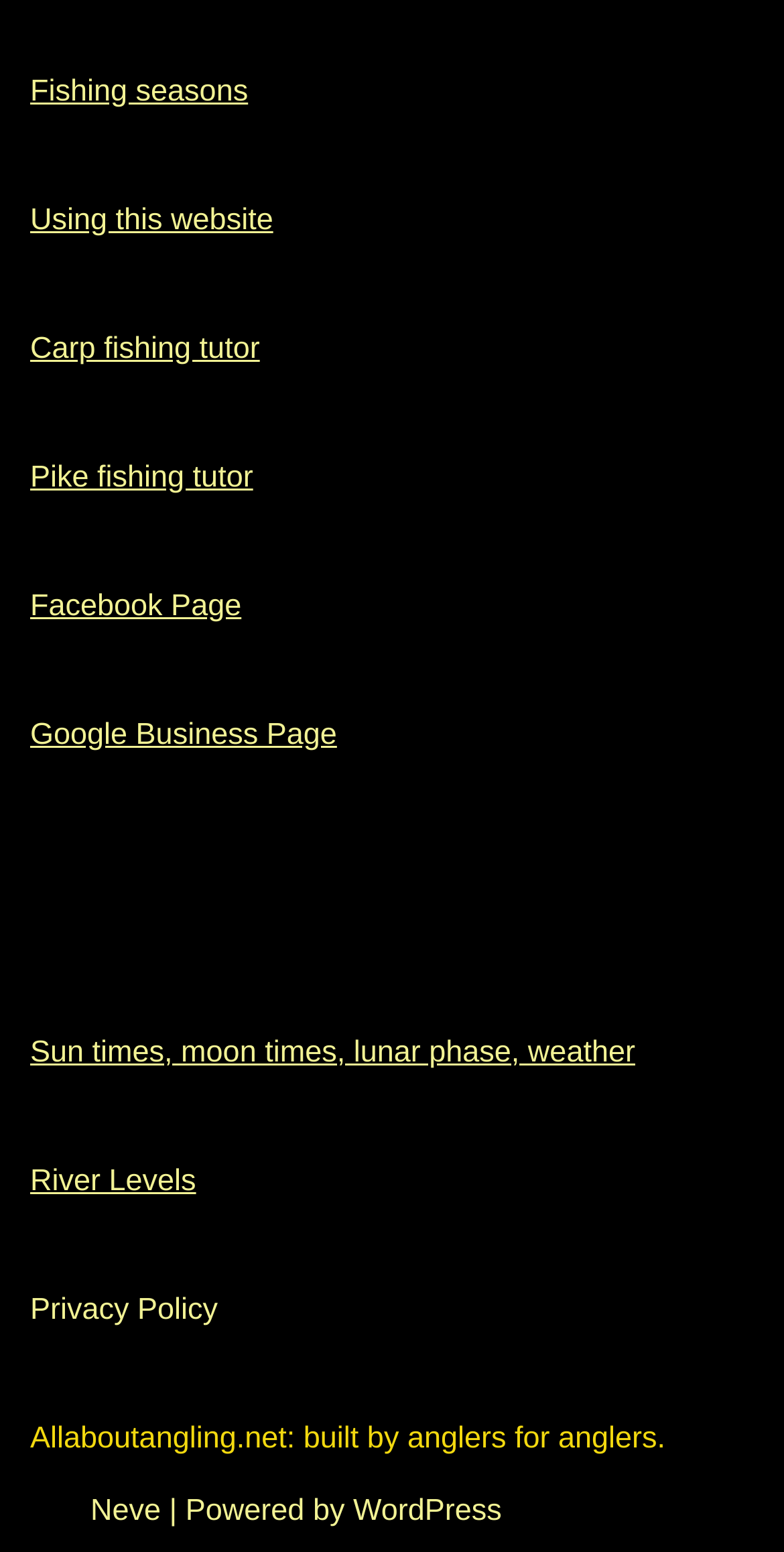Provide the bounding box coordinates of the section that needs to be clicked to accomplish the following instruction: "Visit Facebook page."

[0.038, 0.379, 0.308, 0.401]